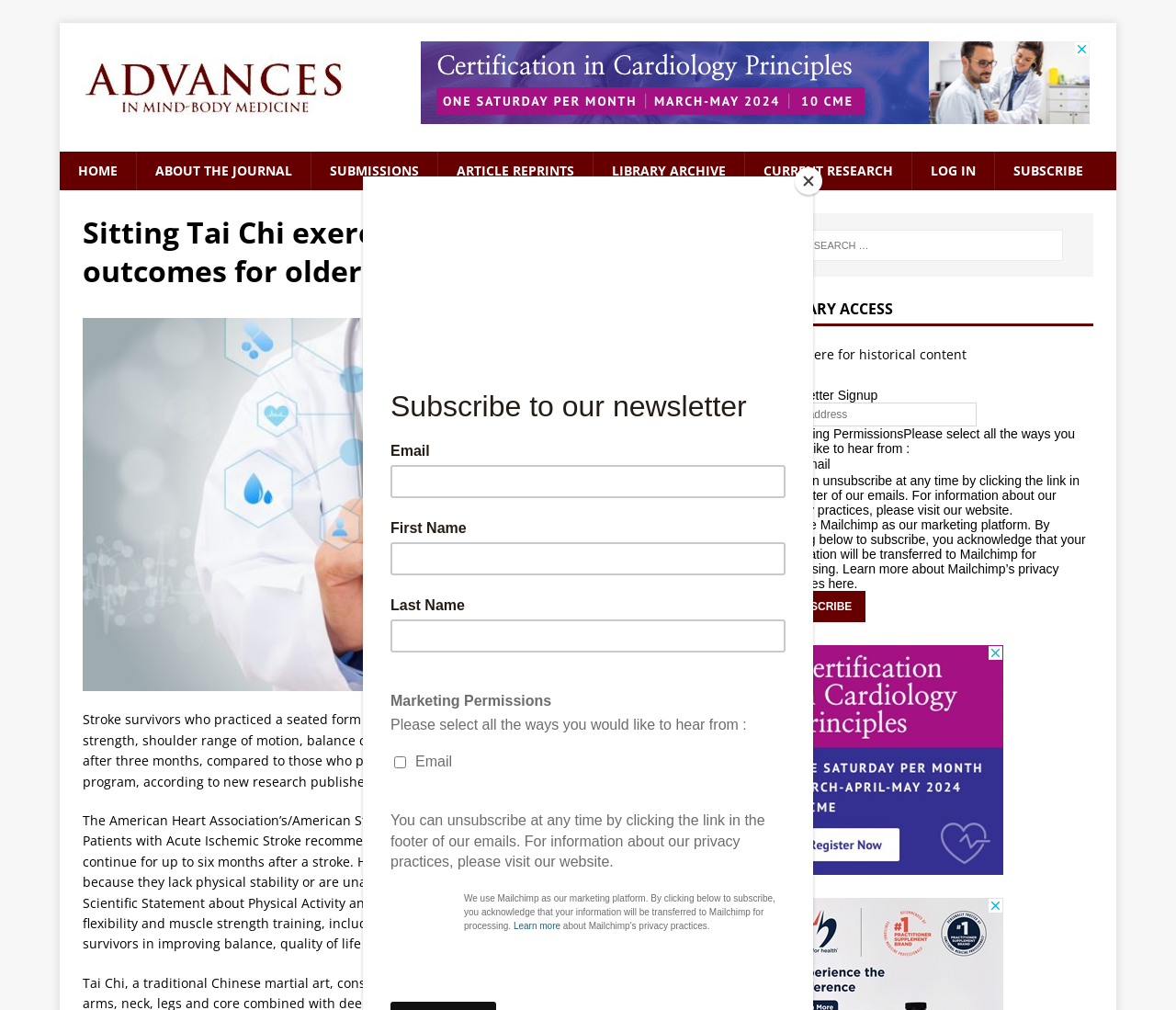What is the topic of the article?
Give a one-word or short phrase answer based on the image.

Tai Chi for stroke survivors